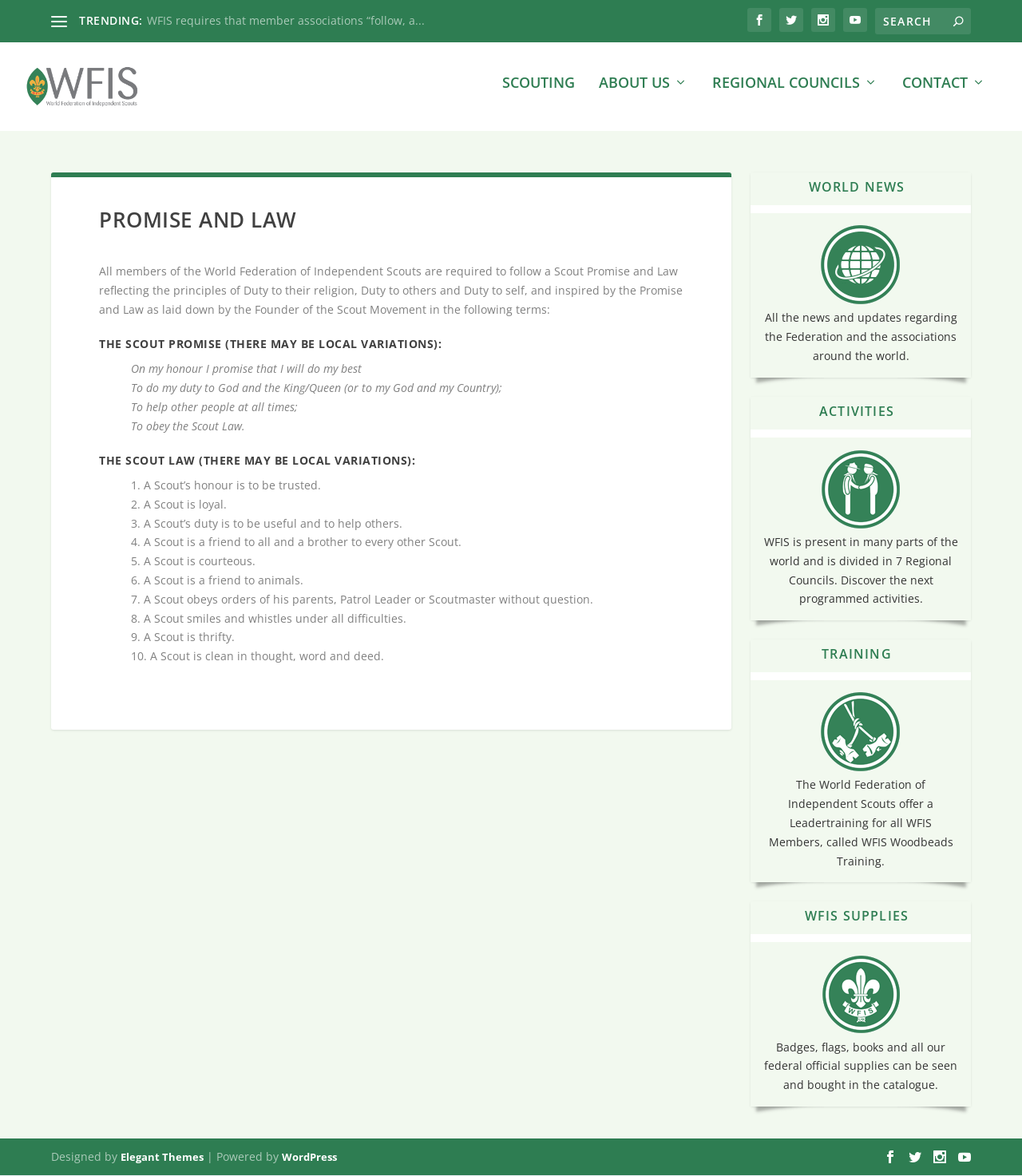Please provide a detailed answer to the question below based on the screenshot: 
How many regional councils are there?

The number of regional councils can be found in the 'ACTIVITIES' section, where it says 'WFIS is present in many parts of the world and is divided in 7 Regional Councils'.